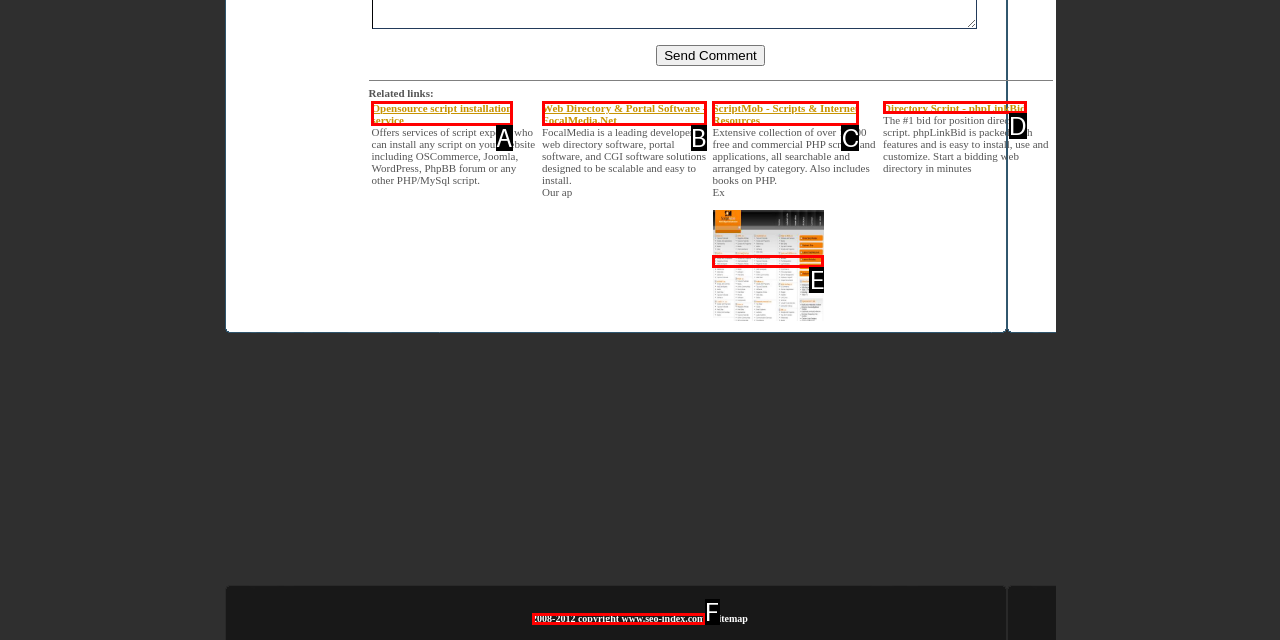Select the HTML element that corresponds to the description: Directory Script - phpLinkBid
Reply with the letter of the correct option from the given choices.

D